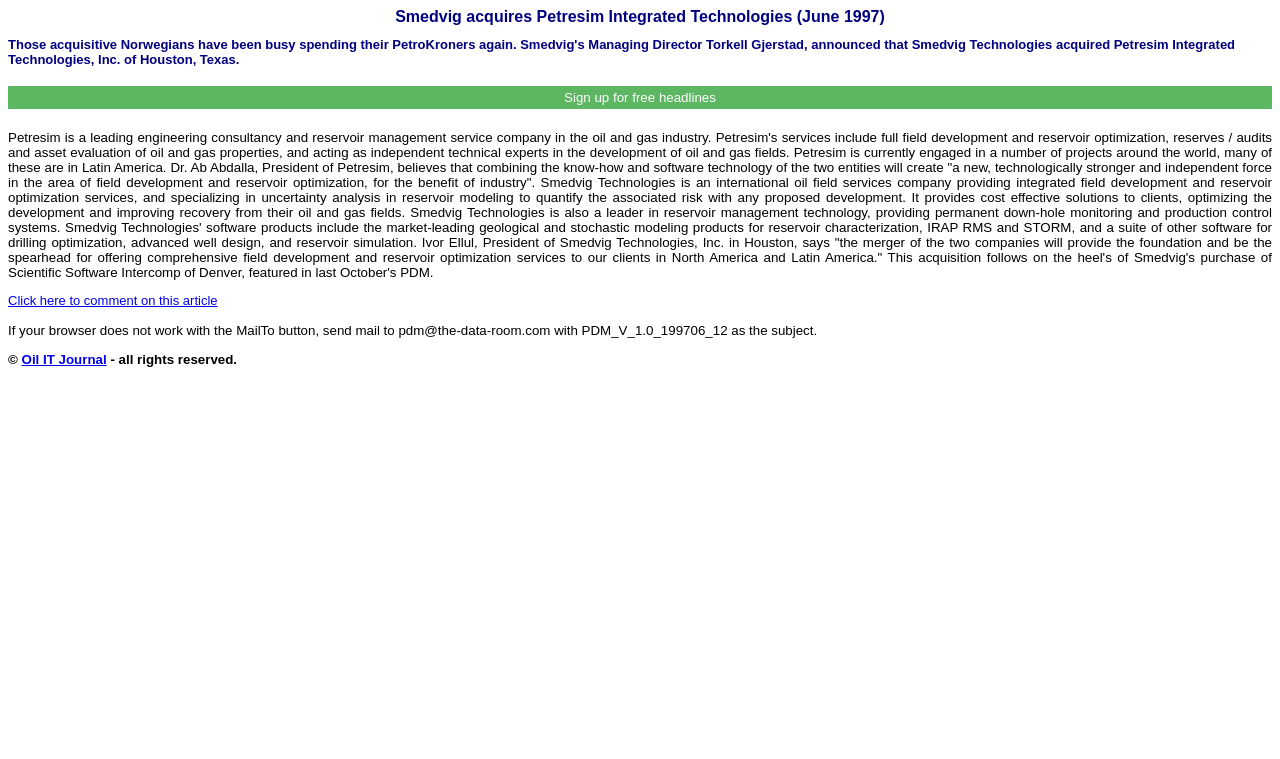Give a complete and precise description of the webpage's appearance.

The webpage is about Smedvig's acquisition of Petresim Integrated Technologies, announced in June 1997. At the top, there is a heading with the title of the article, followed by a brief summary of the acquisition. Below the title, there is a longer paragraph providing more details about the acquisition, including the services offered by Petresim and Smedvig Technologies.

On the top-right side, there is a button to sign up for free headlines. Below the summary, there is a large block of text that provides more information about Petresim and Smedvig Technologies, including their services, software products, and goals for the merger.

At the bottom of the page, there are several links and text elements. There is a link to comment on the article, followed by a note about contacting the publication via email. Below that, there is a copyright symbol and a link to the Oil IT Journal, along with a statement about all rights being reserved.